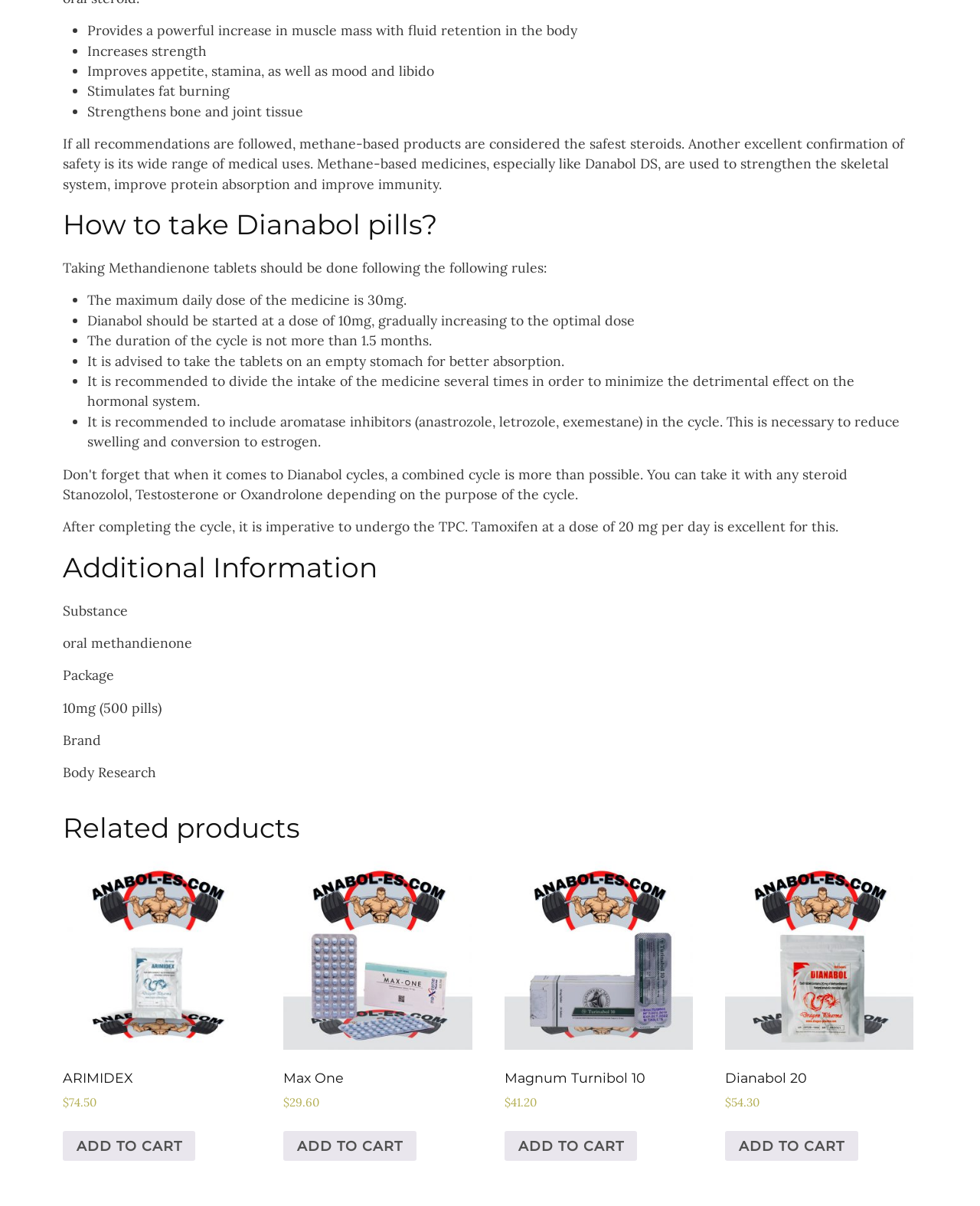What is the recommended duration of the Dianabol cycle?
Answer the question with as much detail as you can, using the image as a reference.

The recommended duration of the Dianabol cycle is not more than 1.5 months, as stated in the list of rules under the heading 'How to take Dianabol pills?'.